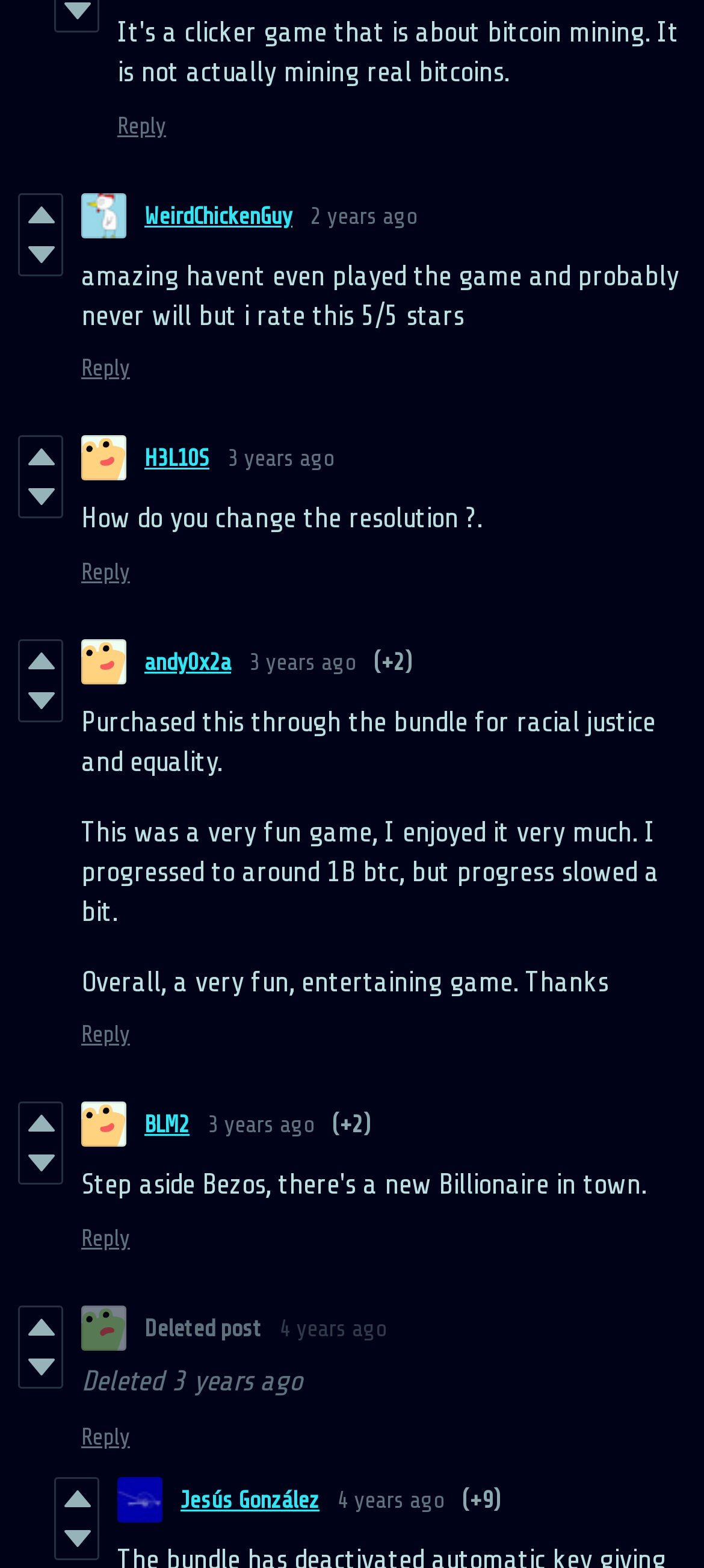Determine the bounding box coordinates for the area that should be clicked to carry out the following instruction: "View the original file, grade, and comments".

None